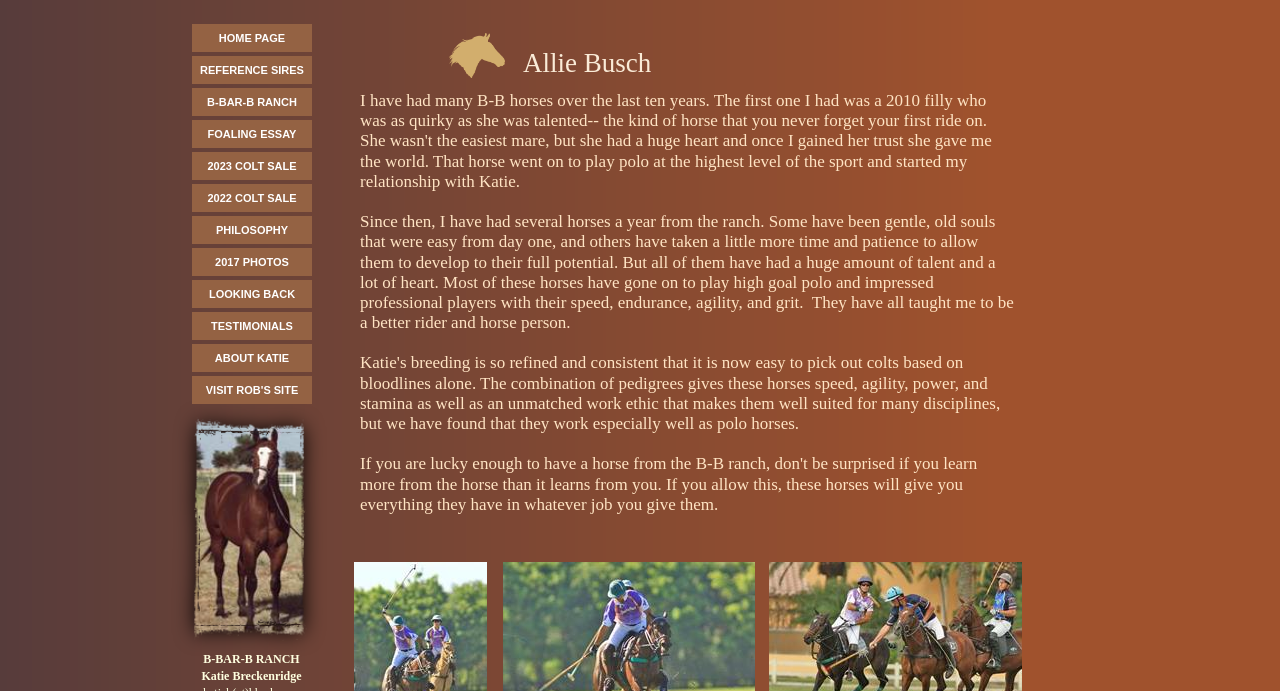Answer succinctly with a single word or phrase:
Who is the owner of the ranch?

Katie Breckenridge